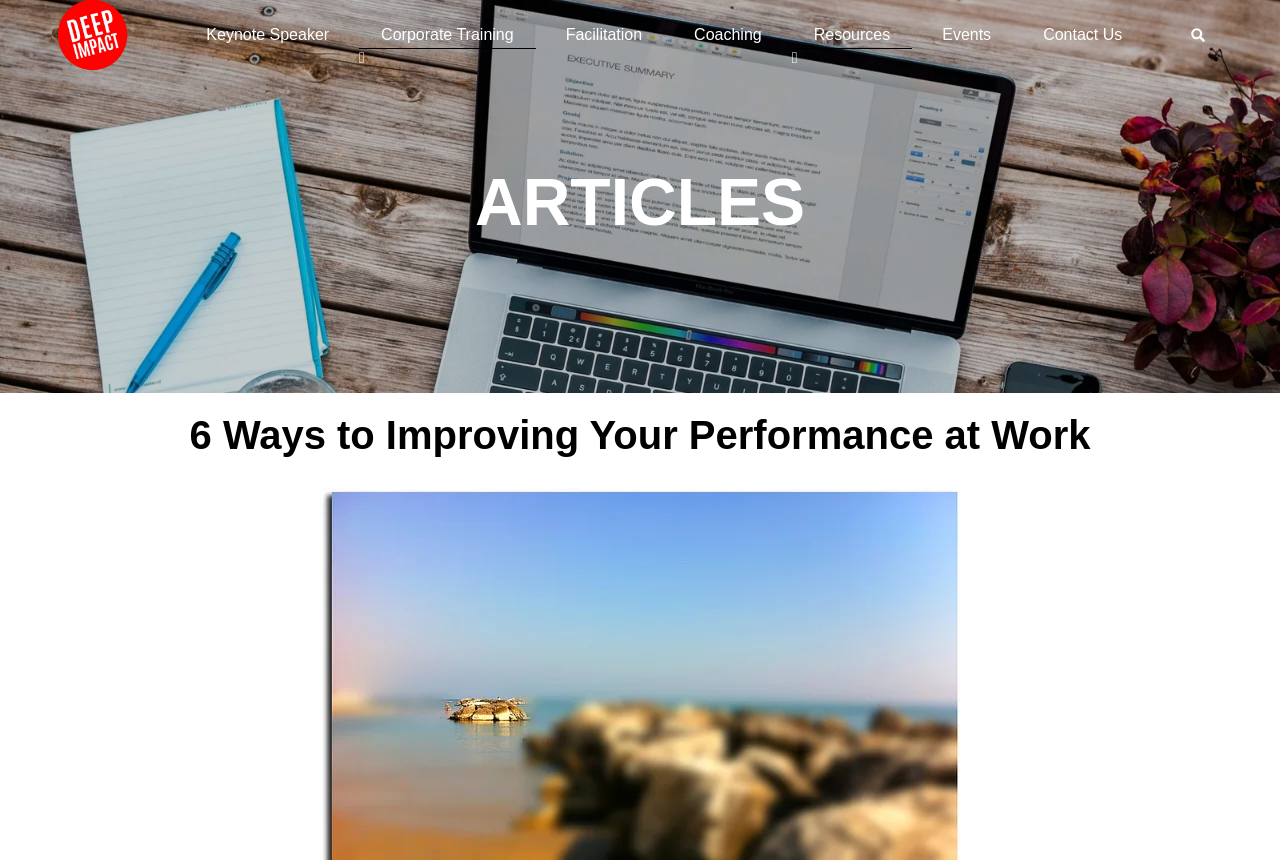Produce an elaborate caption capturing the essence of the webpage.

The webpage is about improving performance at work, with a focus on providing suggestions for being more effective. At the top, there are seven links in a row, including "Keynote Speaker", "Corporate Training", "Facilitation", "Coaching", "Resources", "Events", and "Contact Us". These links are positioned horizontally, with "Keynote Speaker" on the left and "Contact Us" on the right. 

Below the links, there is a search bar with a "Search" button on the right side. 

Further down, there is a heading titled "ARTICLES" that spans almost the entire width of the page. 

Below the "ARTICLES" heading, there is a main heading that reads "6 Ways to Improving Your Performance at Work", which is centered and takes up most of the page's width.